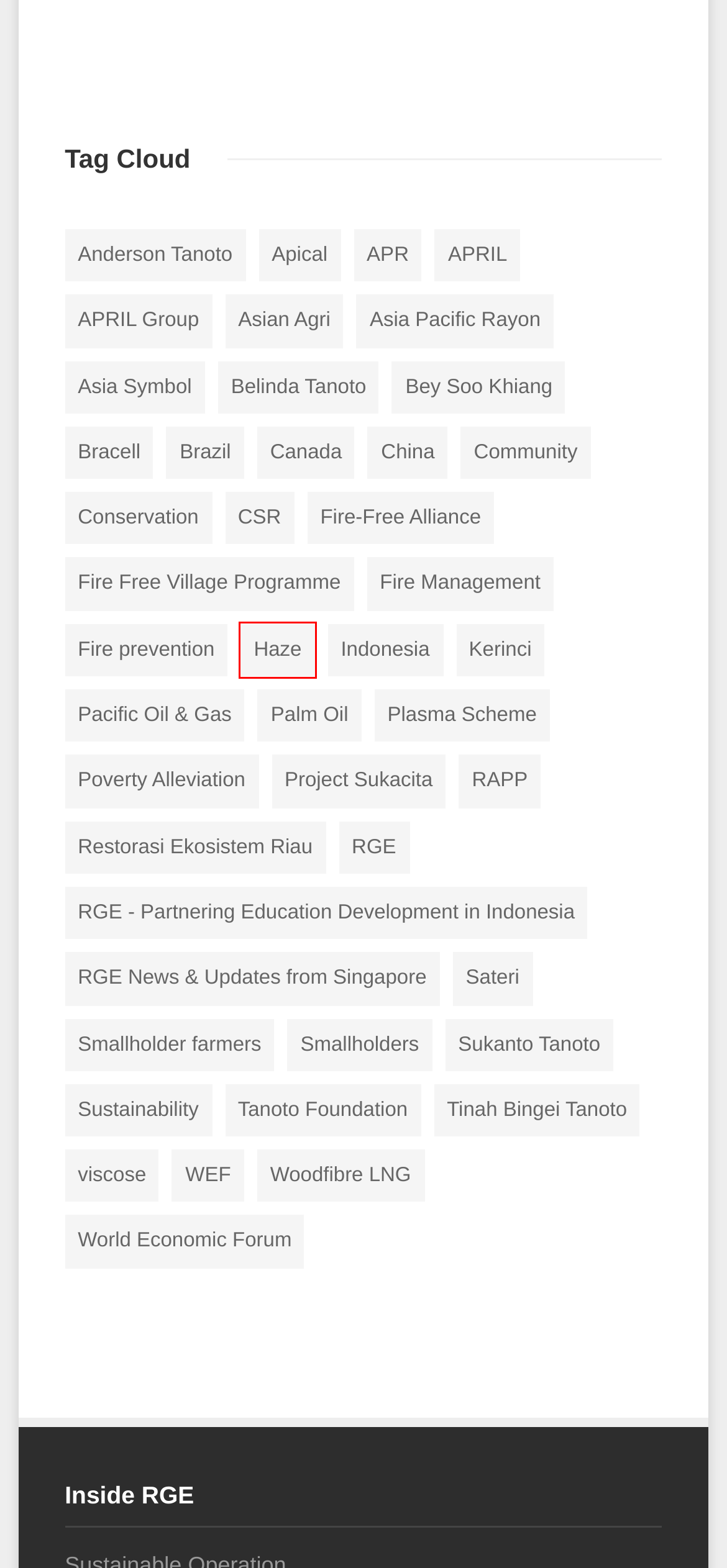Look at the screenshot of a webpage with a red bounding box and select the webpage description that best corresponds to the new page after clicking the element in the red box. Here are the options:
A. Smallholder farmers Tag Archives - Inside RGE
B. Belinda Tanoto Tag Archives - Inside RGE
C. Bracell Tag Archives - Inside RGE
D. Smallholders Tag Archives - Inside RGE
E. Haze Tag Archives - Inside RGE
F. Sustainability Tag Archives - Inside RGE
G. Canada Tag Archives - Inside RGE
H. Restorasi Ekosistem Riau Tag Archives - Inside RGE

E